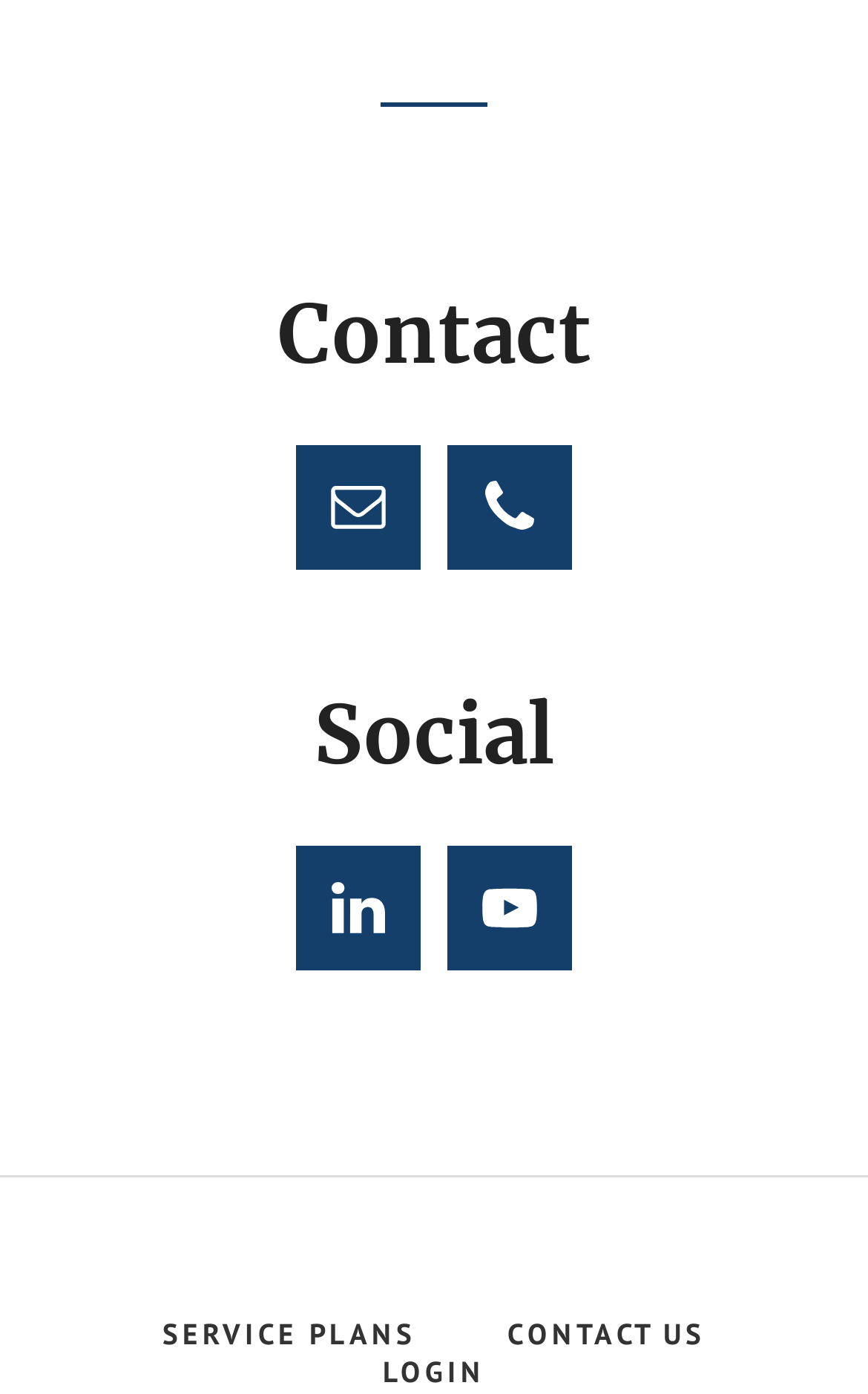Given the element description "Contact Us", identify the bounding box of the corresponding UI element.

[0.538, 0.94, 0.859, 0.967]